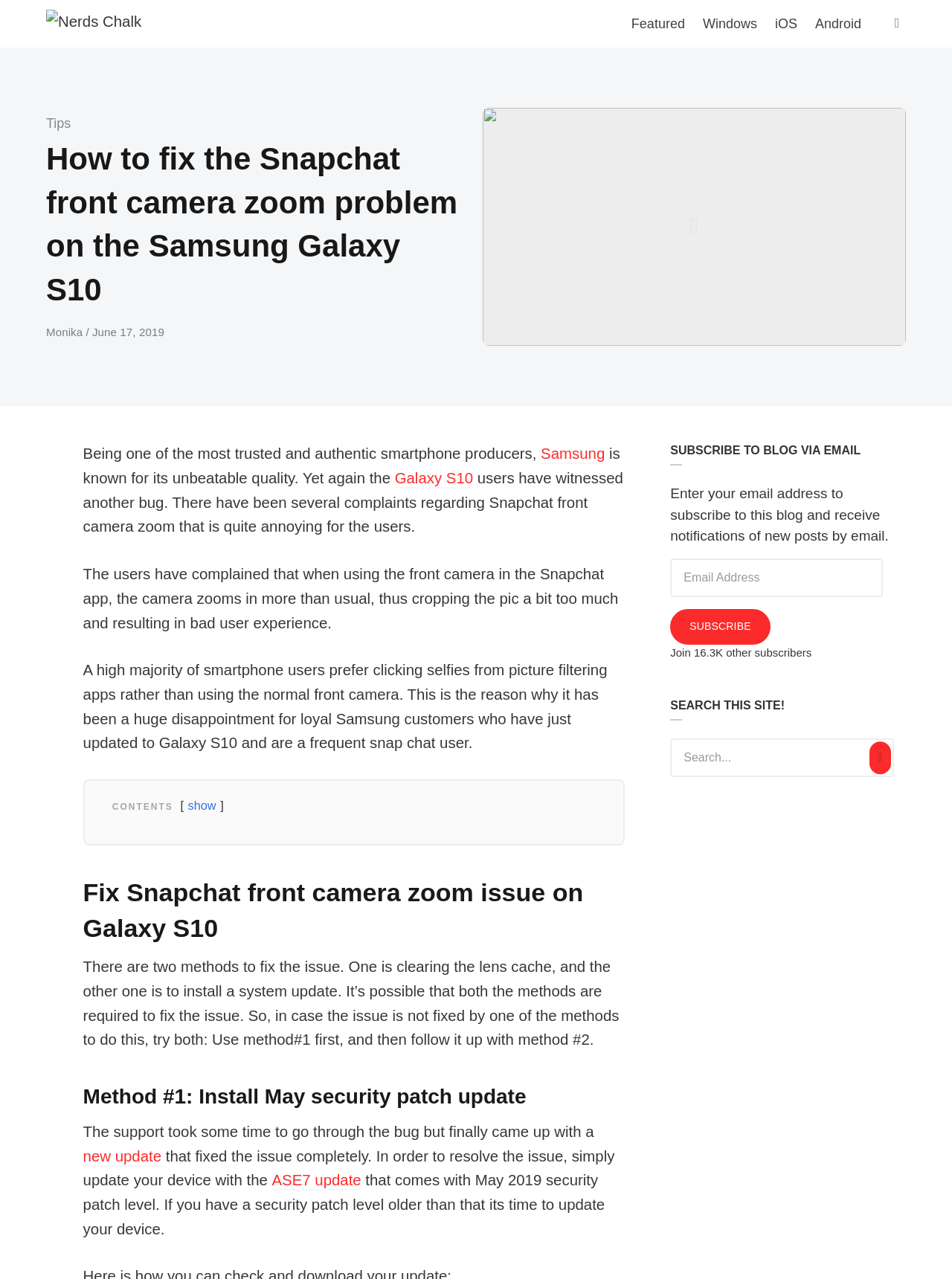Detail the webpage's structure and highlights in your description.

This webpage is about fixing the Snapchat front camera zoom problem on the Samsung Galaxy S10. At the top, there is a header section with a logo "Nerds Chalk" on the left and several links to categories like "Featured", "Windows", "iOS", and "Android" on the right. Below the header, there is a search button and a section with the title "How to fix the Snapchat front camera zoom problem on the Samsung Galaxy S10". 

The main content of the webpage is divided into several sections. The first section describes the problem, stating that Samsung Galaxy S10 users have experienced a bug with the Snapchat front camera zoom, which causes the camera to zoom in too much and result in a bad user experience. 

The next section provides two methods to fix the issue. The first method involves clearing the lens cache, and the second method involves installing a system update. The webpage explains that both methods may be required to fix the issue. 

The webpage then provides detailed instructions for the second method, which involves installing the May security patch update, specifically the ASE7 update. 

On the right side of the webpage, there is a section to subscribe to the blog via email, where users can enter their email address to receive notifications of new posts. Below this section, there is a search bar to search the site.